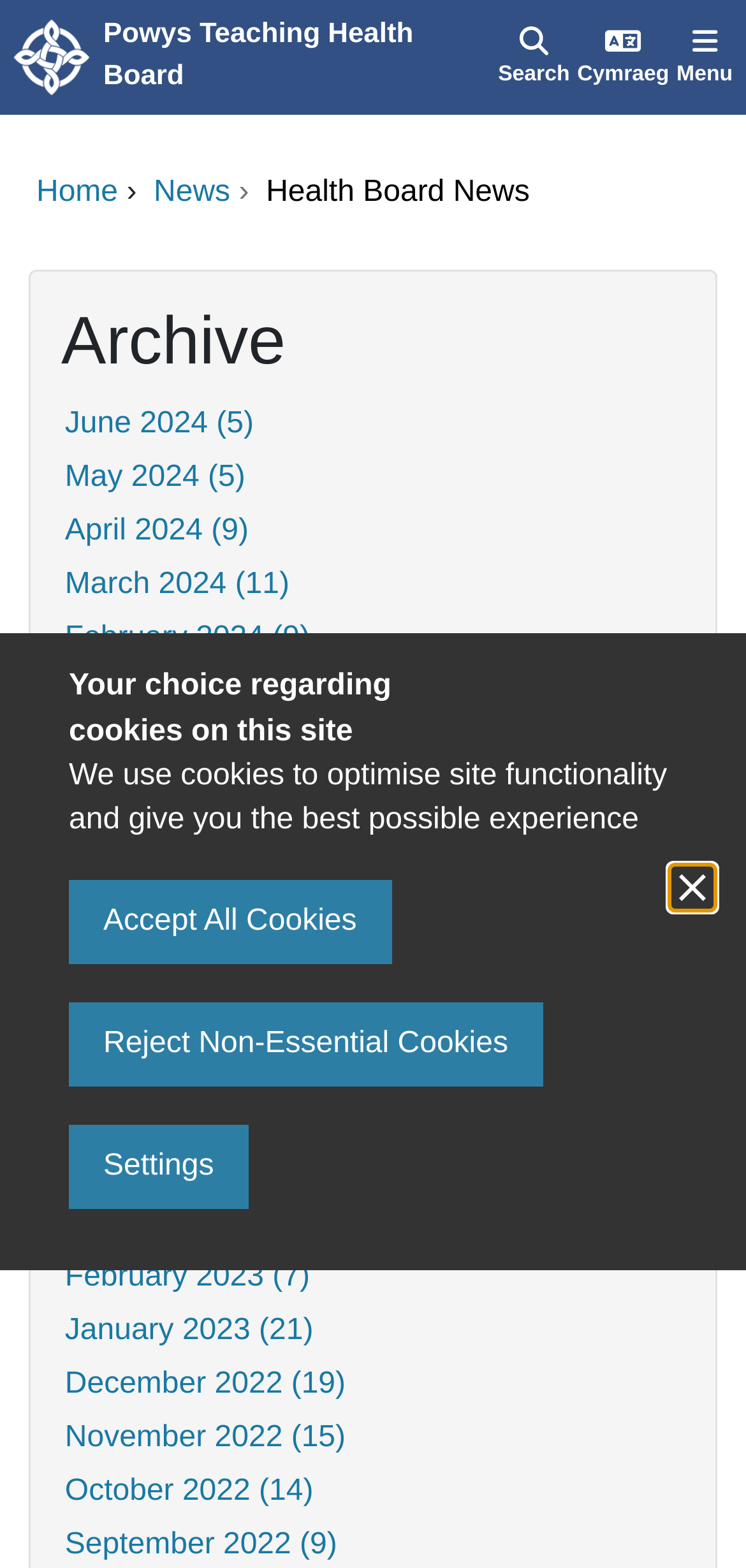Analyze the image and deliver a detailed answer to the question: What is the main category of the news items on this webpage?

The main category of the news items on this webpage can be found in the link 'Health Board News' under the 'Home' link, which suggests that the main category of the news items on this webpage is related to the health board news.